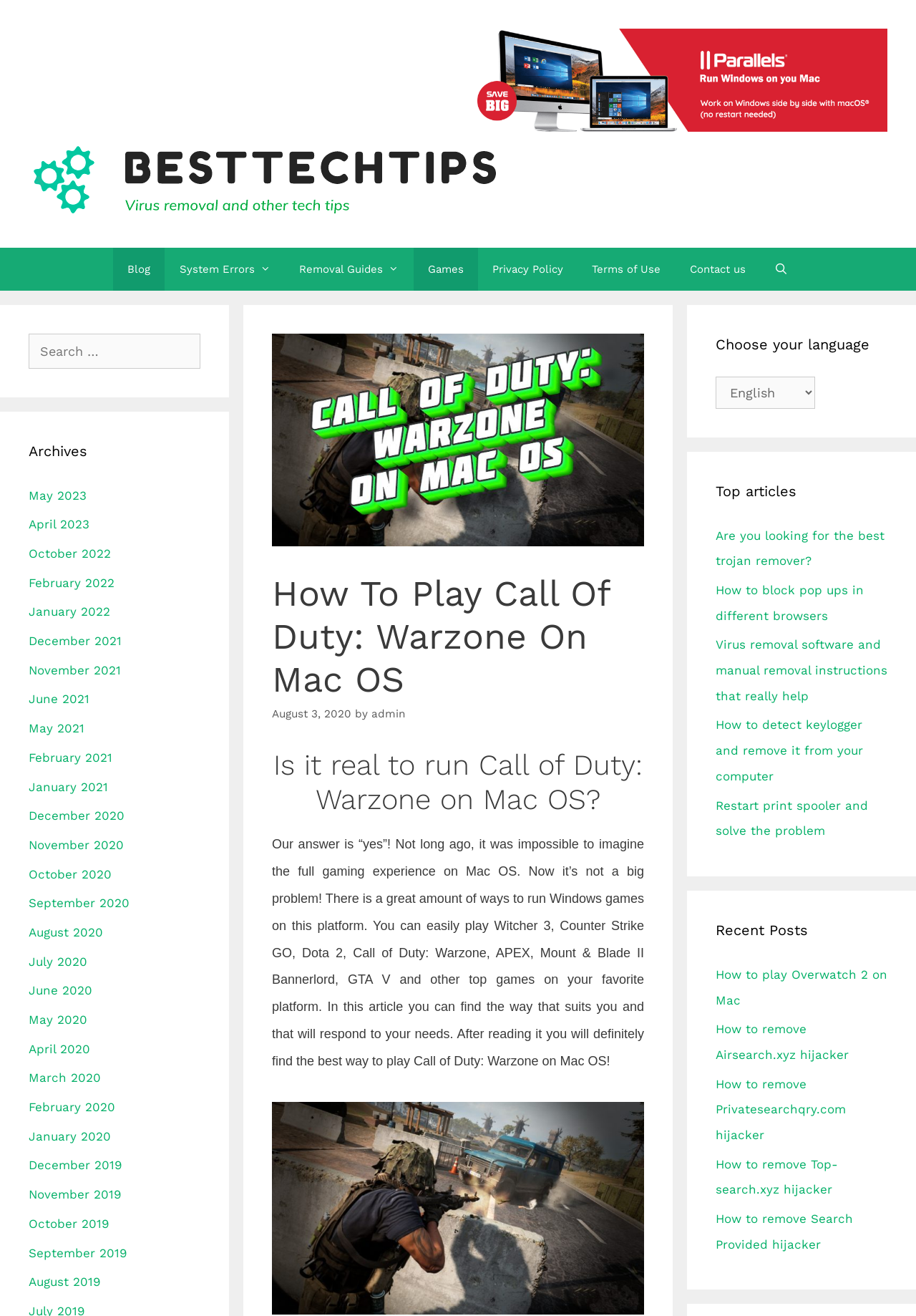Kindly provide the bounding box coordinates of the section you need to click on to fulfill the given instruction: "Contact us".

[0.737, 0.188, 0.83, 0.221]